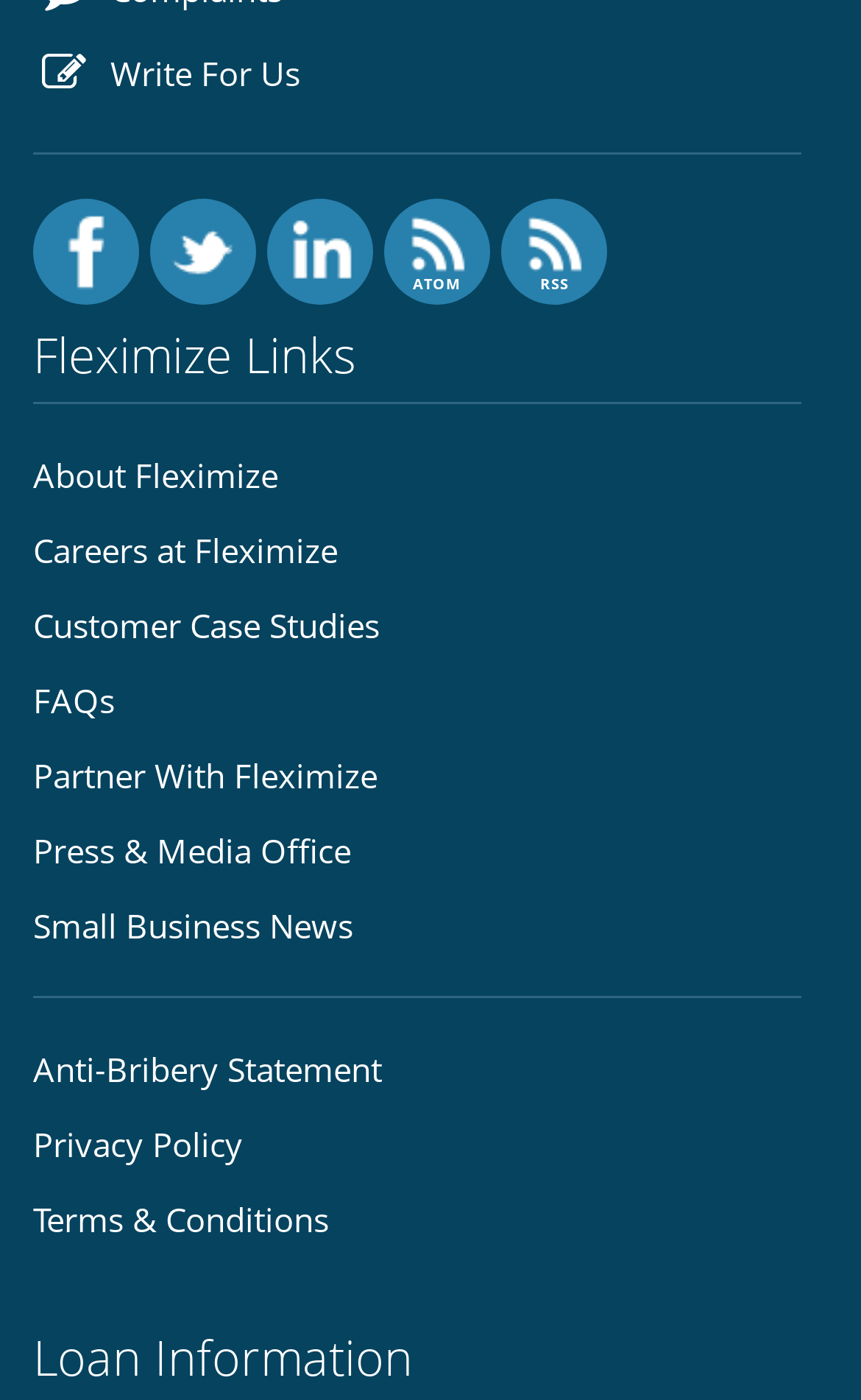Determine the bounding box coordinates of the region I should click to achieve the following instruction: "Follow Fleximize on Facebook". Ensure the bounding box coordinates are four float numbers between 0 and 1, i.e., [left, top, right, bottom].

[0.038, 0.142, 0.162, 0.218]